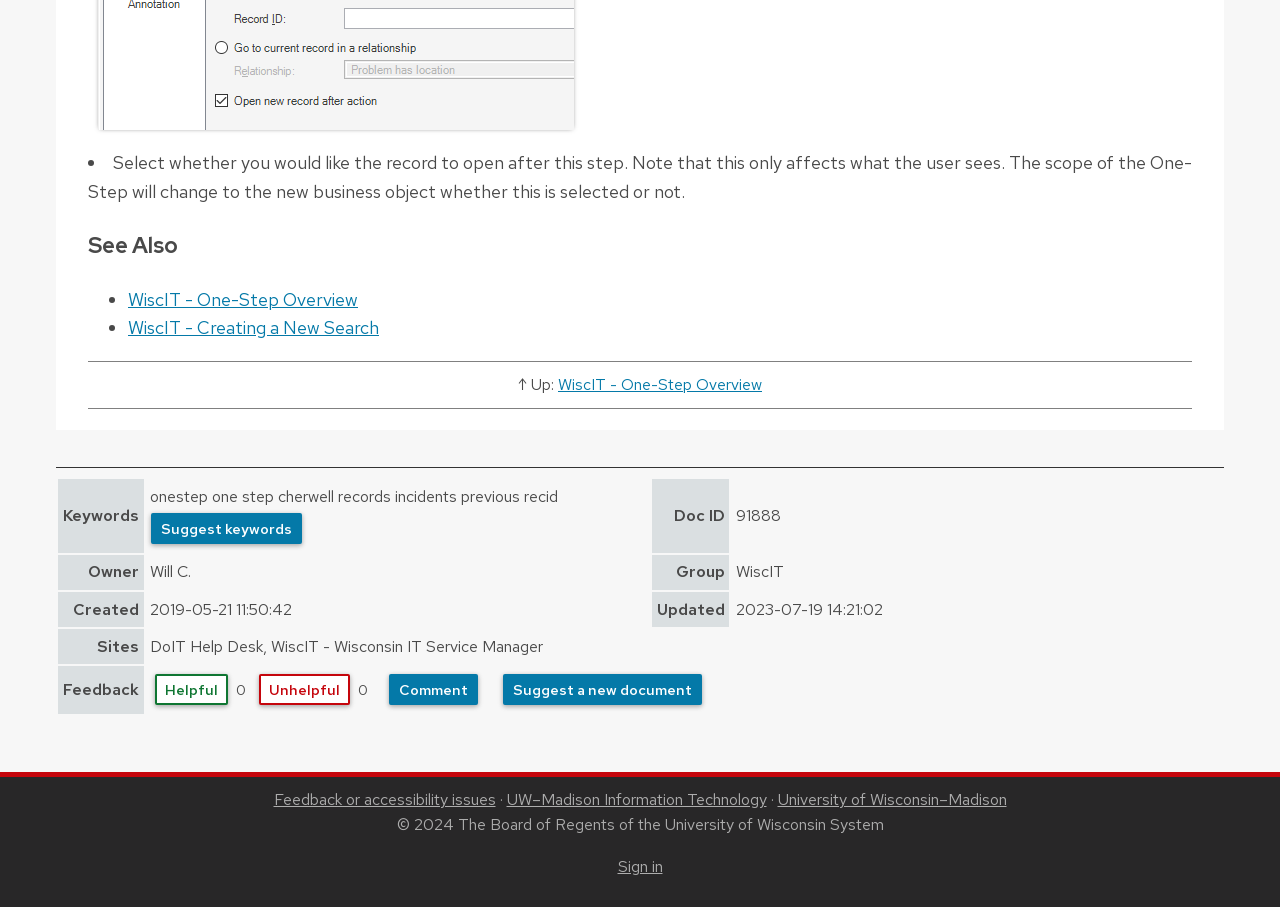What is the name of the owner of this record?
Please respond to the question thoroughly and include all relevant details.

I found the answer by looking at the table with the row headers 'Keywords', 'Doc ID', 'Owner', 'Group', 'Created', 'Updated', and 'Sites'. In the row with the row header 'Owner', I found the grid cell with the text 'Will C.'.